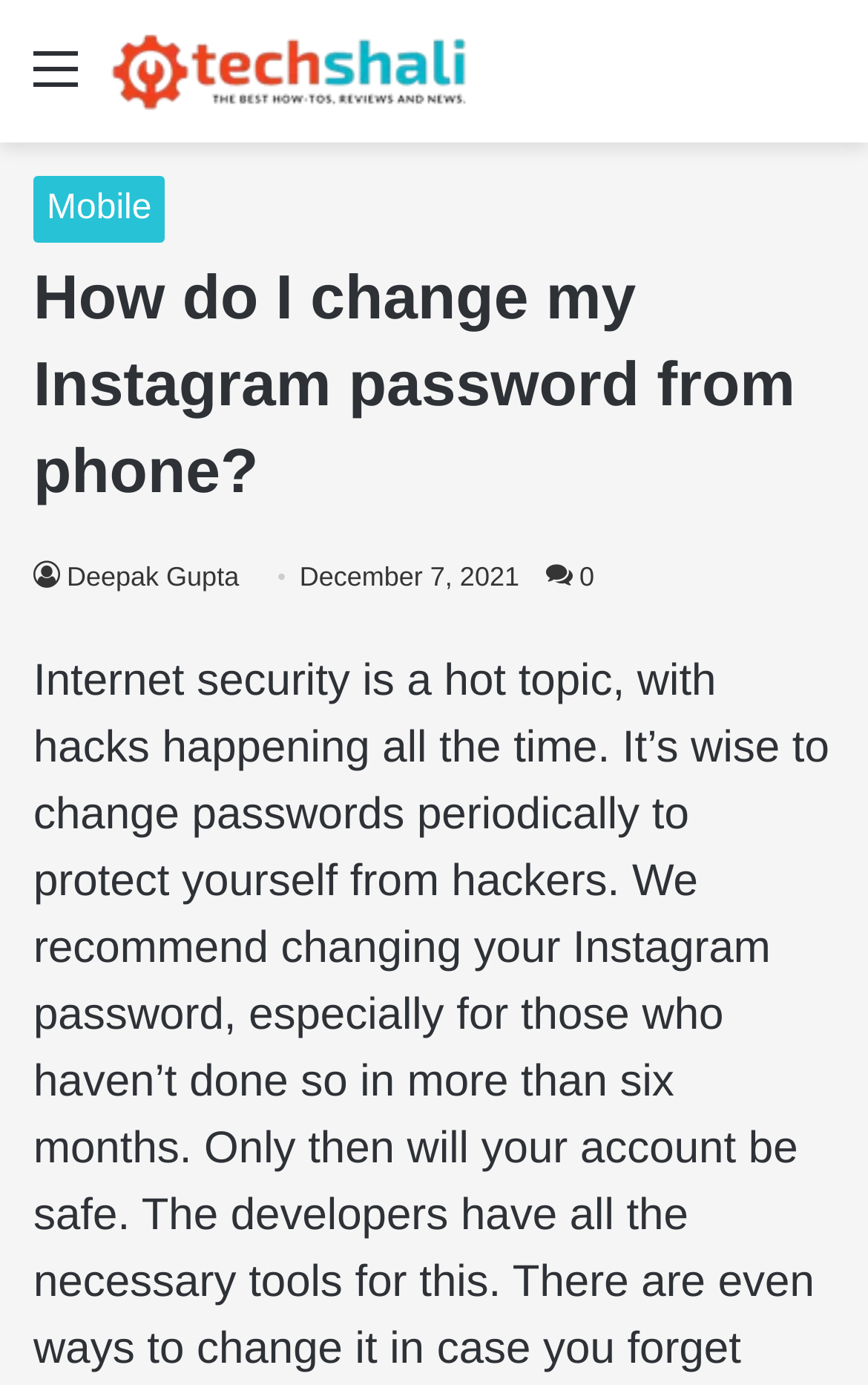Extract the bounding box coordinates of the UI element described by: "Deepak Gupta". The coordinates should include four float numbers ranging from 0 to 1, e.g., [left, top, right, bottom].

[0.038, 0.404, 0.275, 0.427]